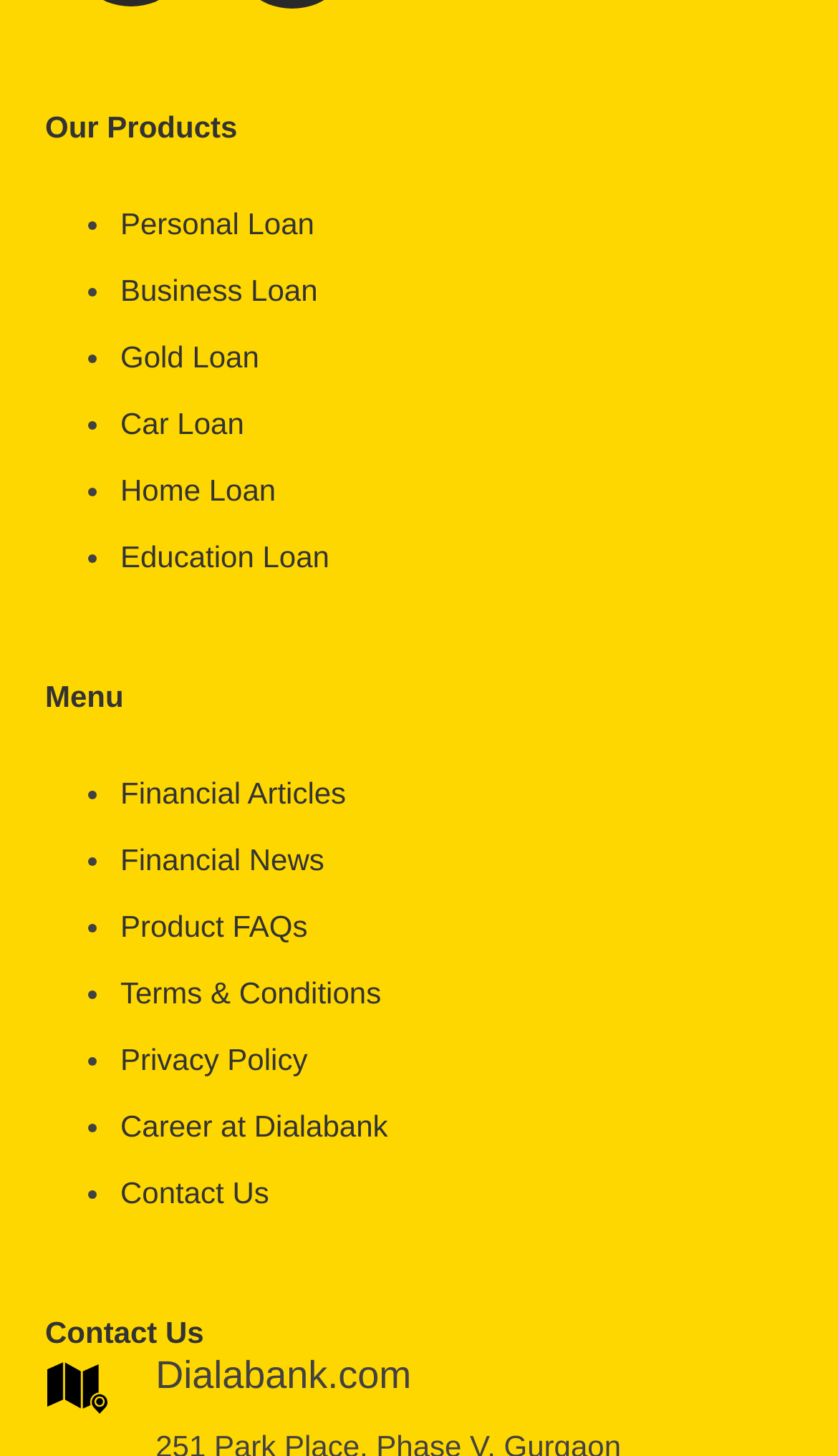Highlight the bounding box coordinates of the element you need to click to perform the following instruction: "View Financial Articles."

[0.144, 0.532, 0.413, 0.556]